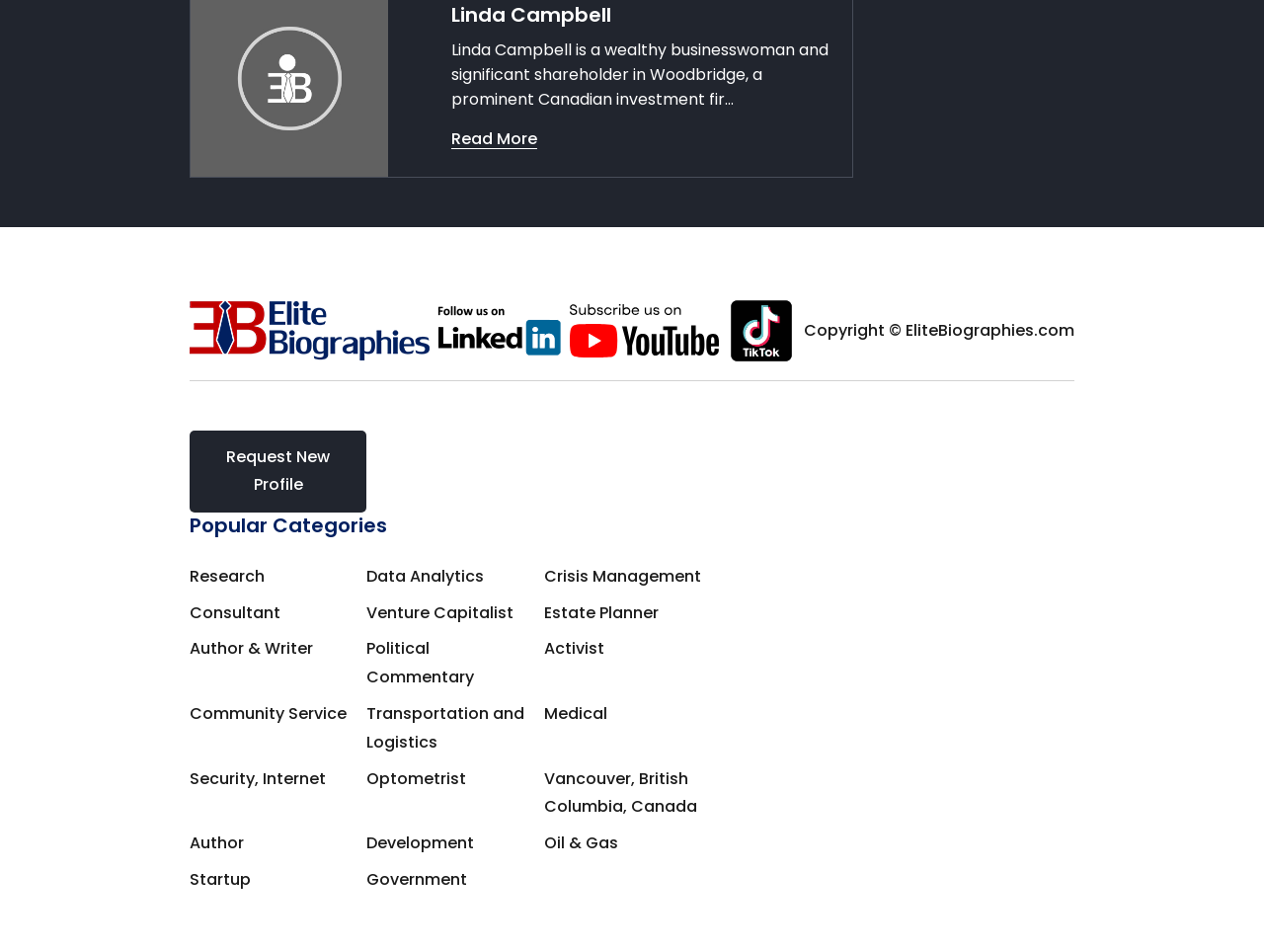Give a concise answer of one word or phrase to the question: 
What is the copyright information at the bottom of this page?

Copyright © EliteBiographies.com